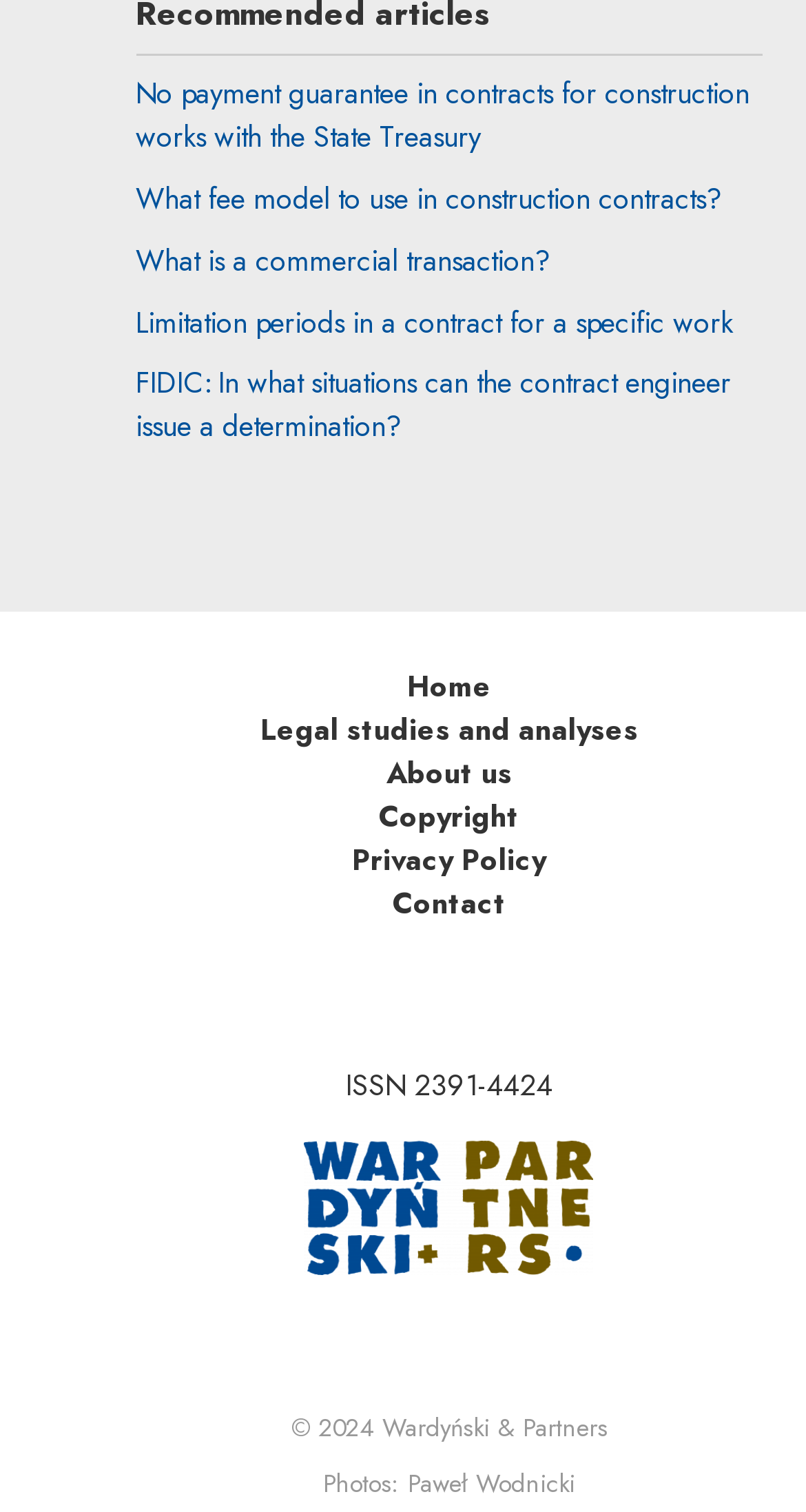From the given element description: "Legal studies and analyses", find the bounding box for the UI element. Provide the coordinates as four float numbers between 0 and 1, in the order [left, top, right, bottom].

[0.323, 0.469, 0.792, 0.497]